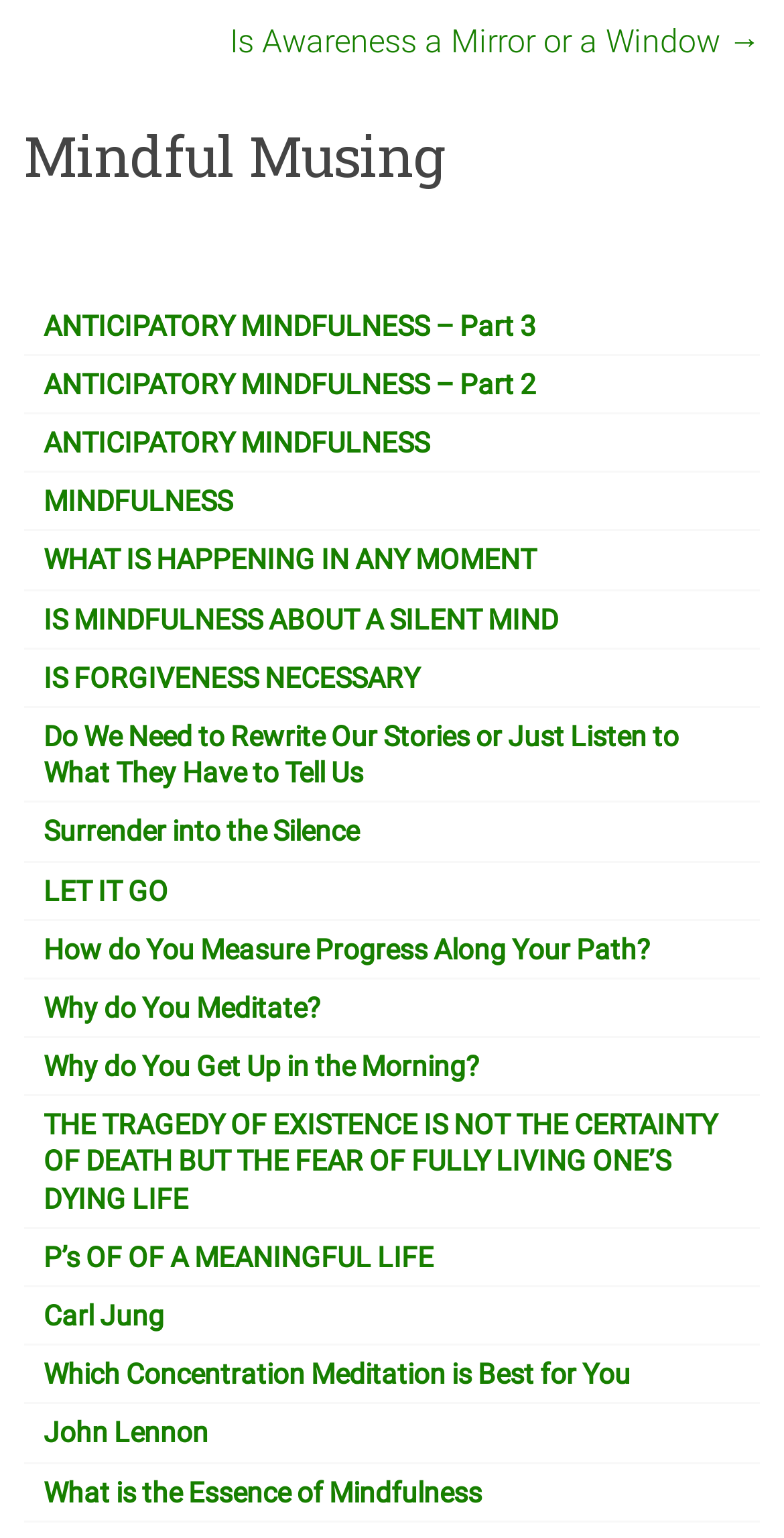What is the longest link text on the webpage?
Please look at the screenshot and answer using one word or phrase.

THE TRAGEDY OF EXISTENCE IS NOT THE CERTAINTY OF DEATH BUT THE FEAR OF FULLY LIVING ONE’S DYING LIFE